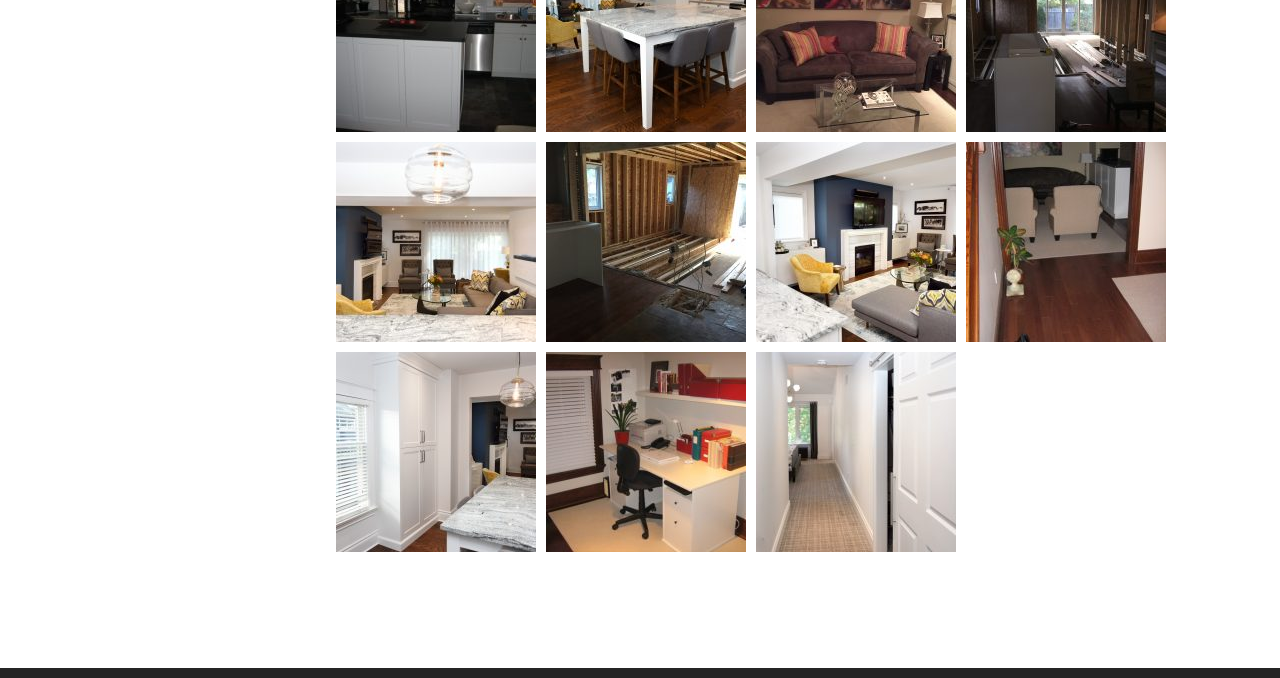Select the bounding box coordinates of the element I need to click to carry out the following instruction: "view the 'AFTER' image".

[0.262, 0.21, 0.419, 0.505]